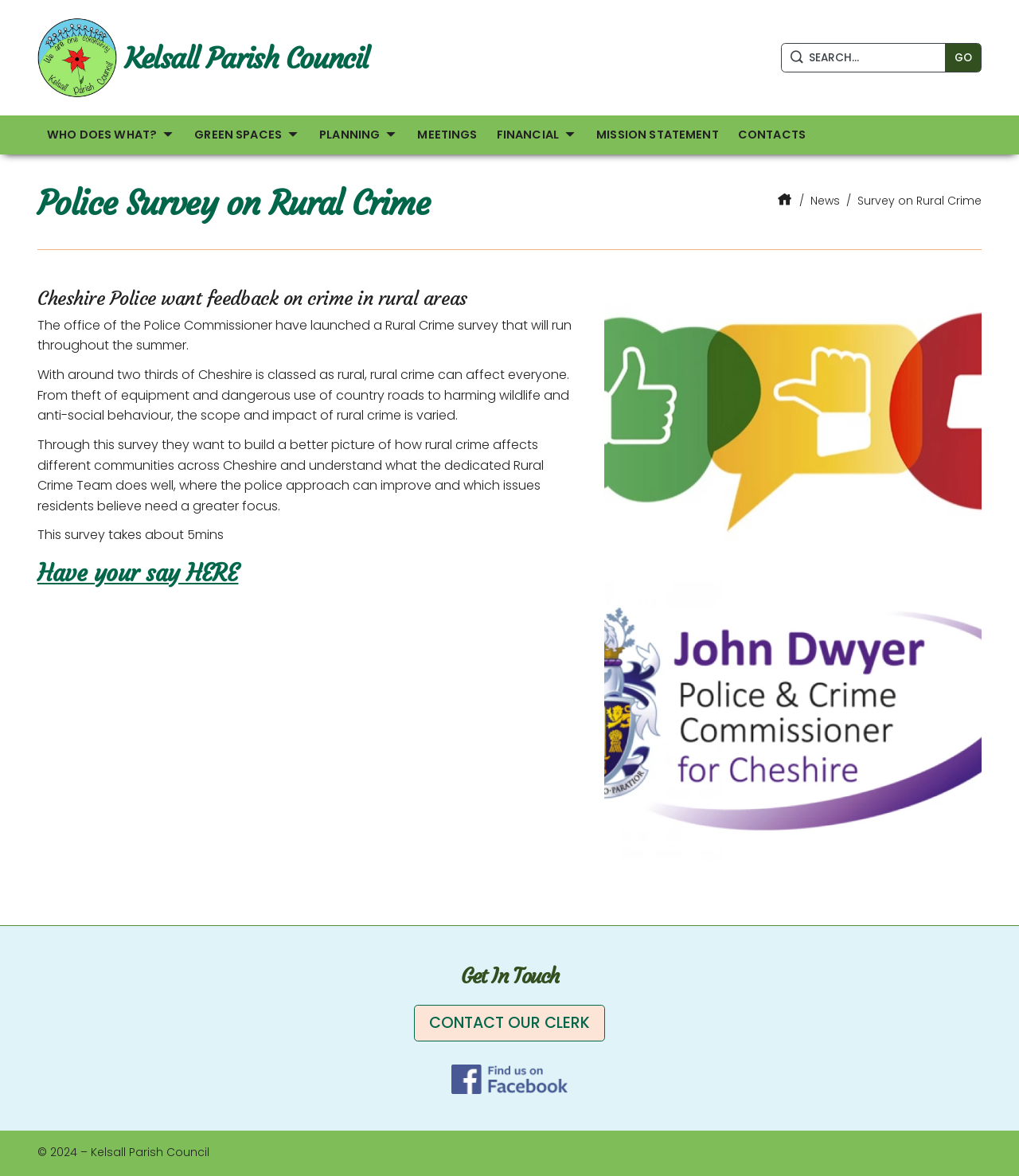Please use the details from the image to answer the following question comprehensively:
How long does the survey take?

I found the answer by reading the text on the webpage, which states that 'This survey takes about 5mins'.